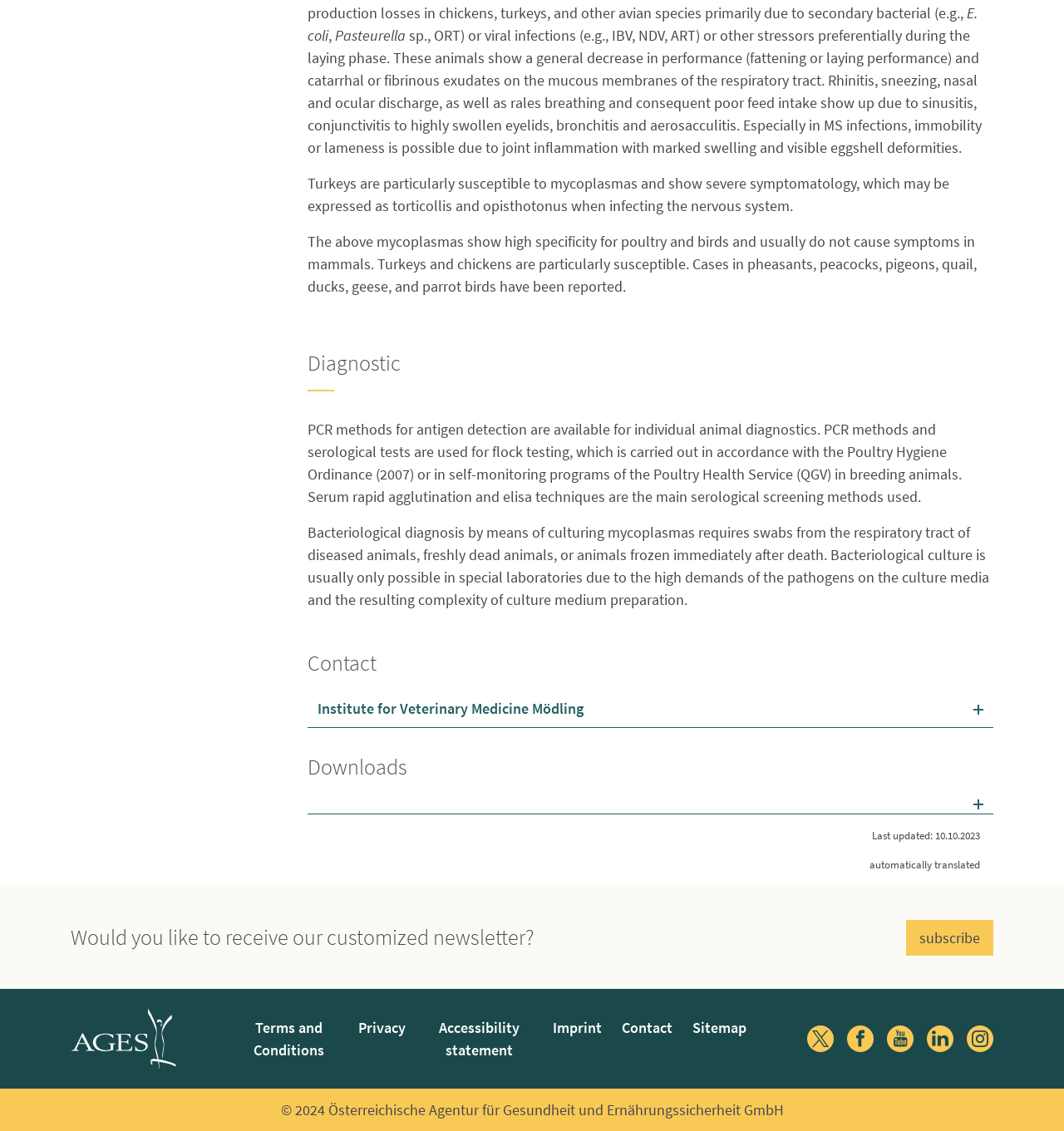What is the copyright year of the webpage?
Provide a detailed answer to the question, using the image to inform your response.

The copyright year is mentioned at the bottom of the webpage as '© 2024 Österreichische Agentur für Gesundheit und Ernährungssicherheit GmbH'.